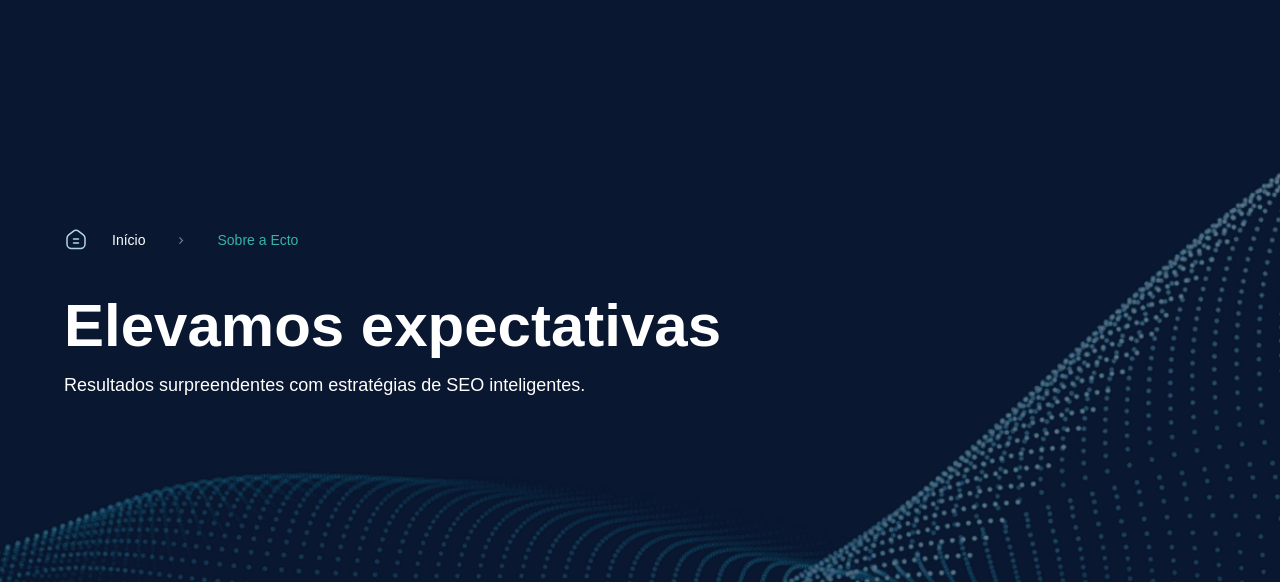What is the translation of the tagline?
Identify the answer in the screenshot and reply with a single word or phrase.

Surprising results with intelligent SEO strategies